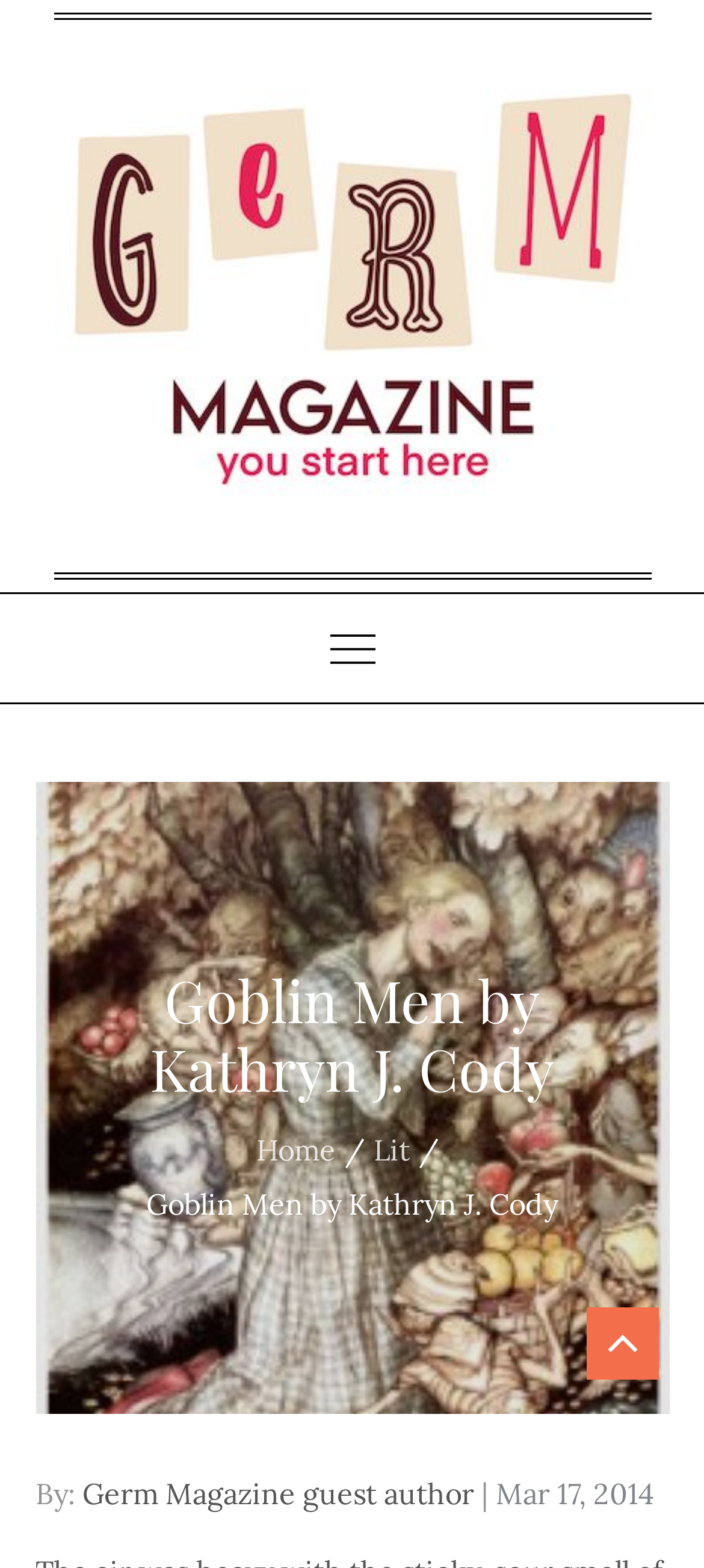Locate and generate the text content of the webpage's heading.

Goblin Men by Kathryn J. Cody